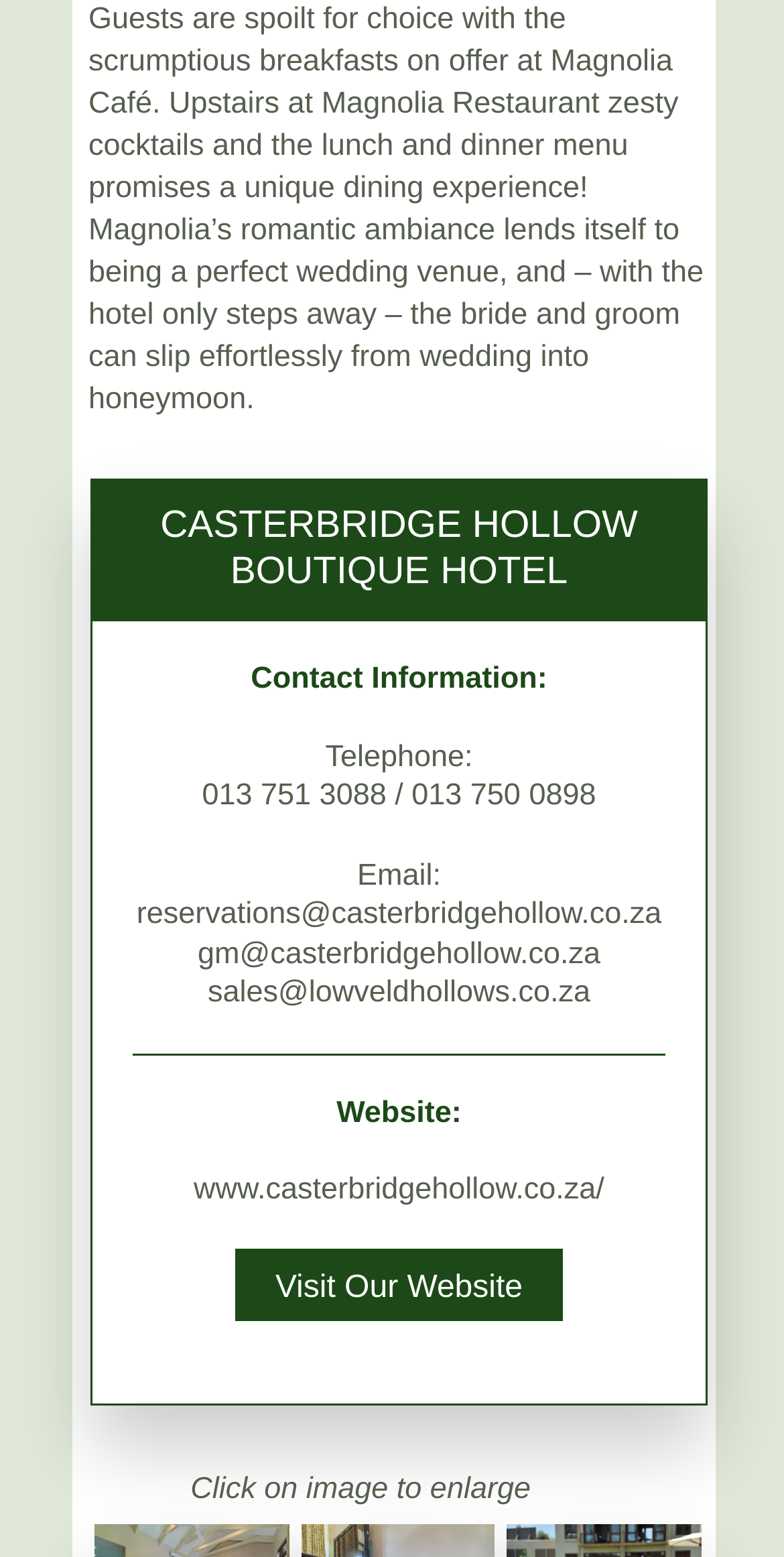From the webpage screenshot, predict the bounding box coordinates (top-left x, top-left y, bottom-right x, bottom-right y) for the UI element described here: Visit Our Website

[0.351, 0.816, 0.667, 0.838]